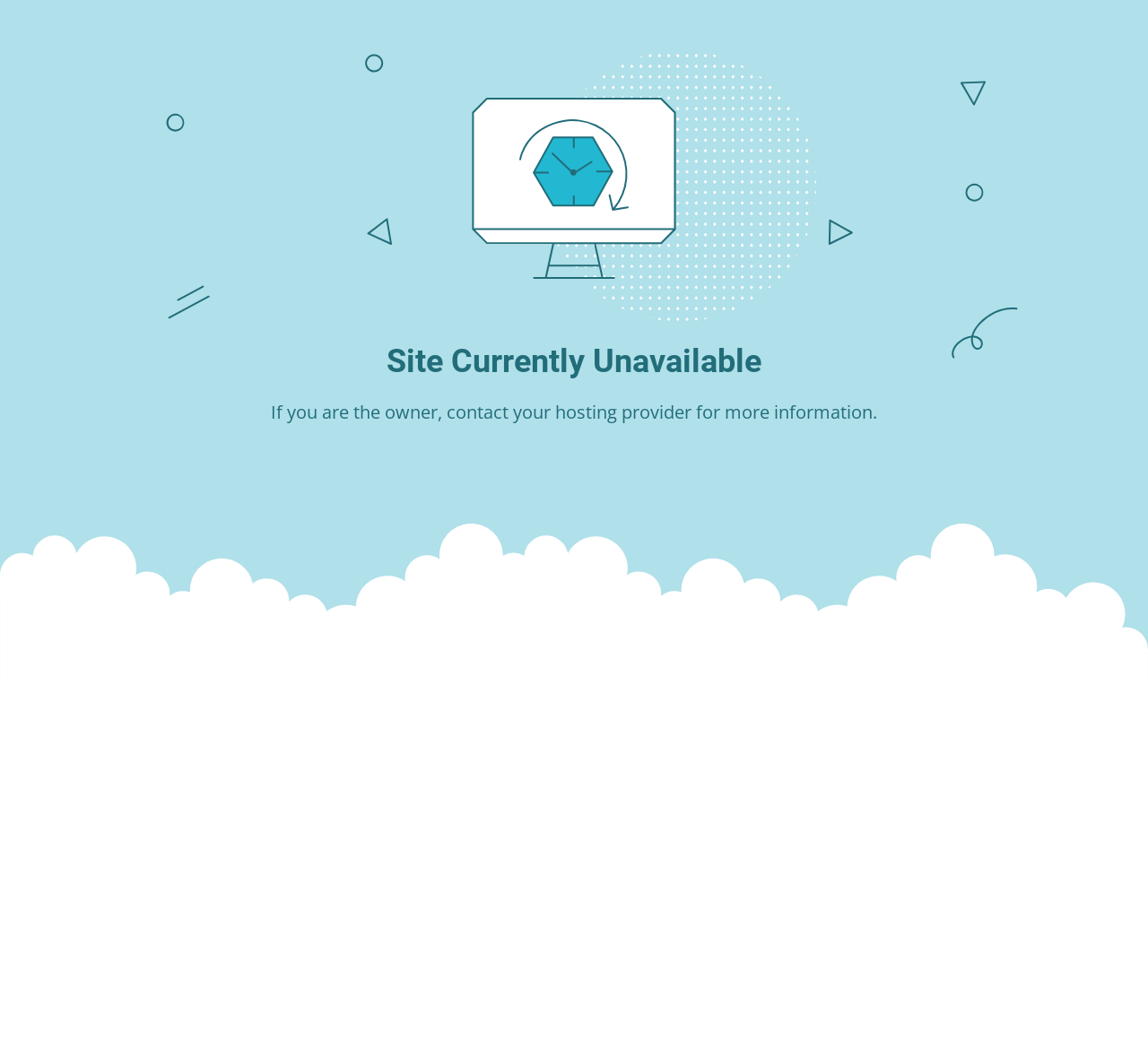Identify and provide the text of the main header on the webpage.

Site Currently Unavailable